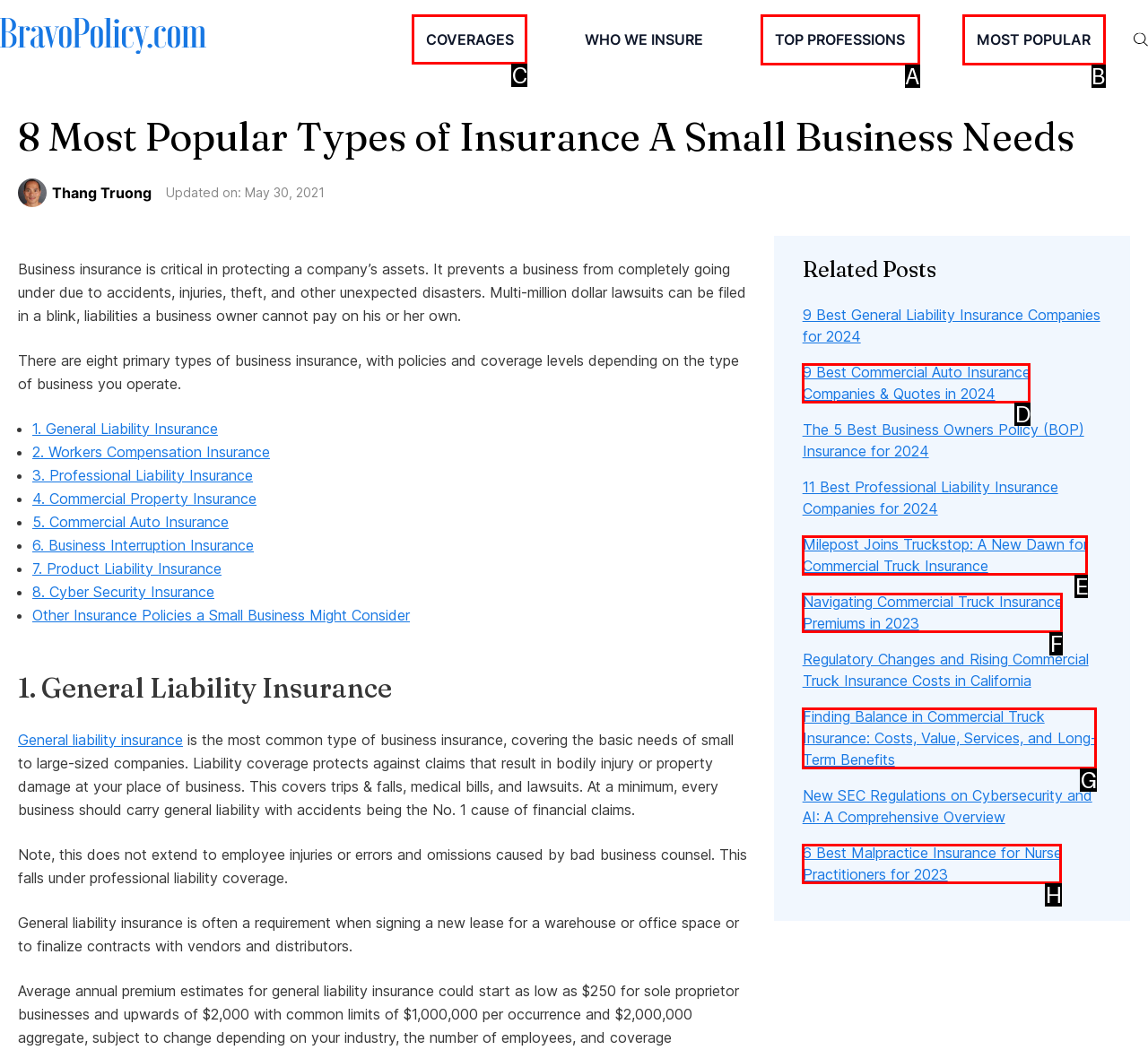Which HTML element should be clicked to complete the following task: Click on 'COVERAGES'?
Answer with the letter corresponding to the correct choice.

C